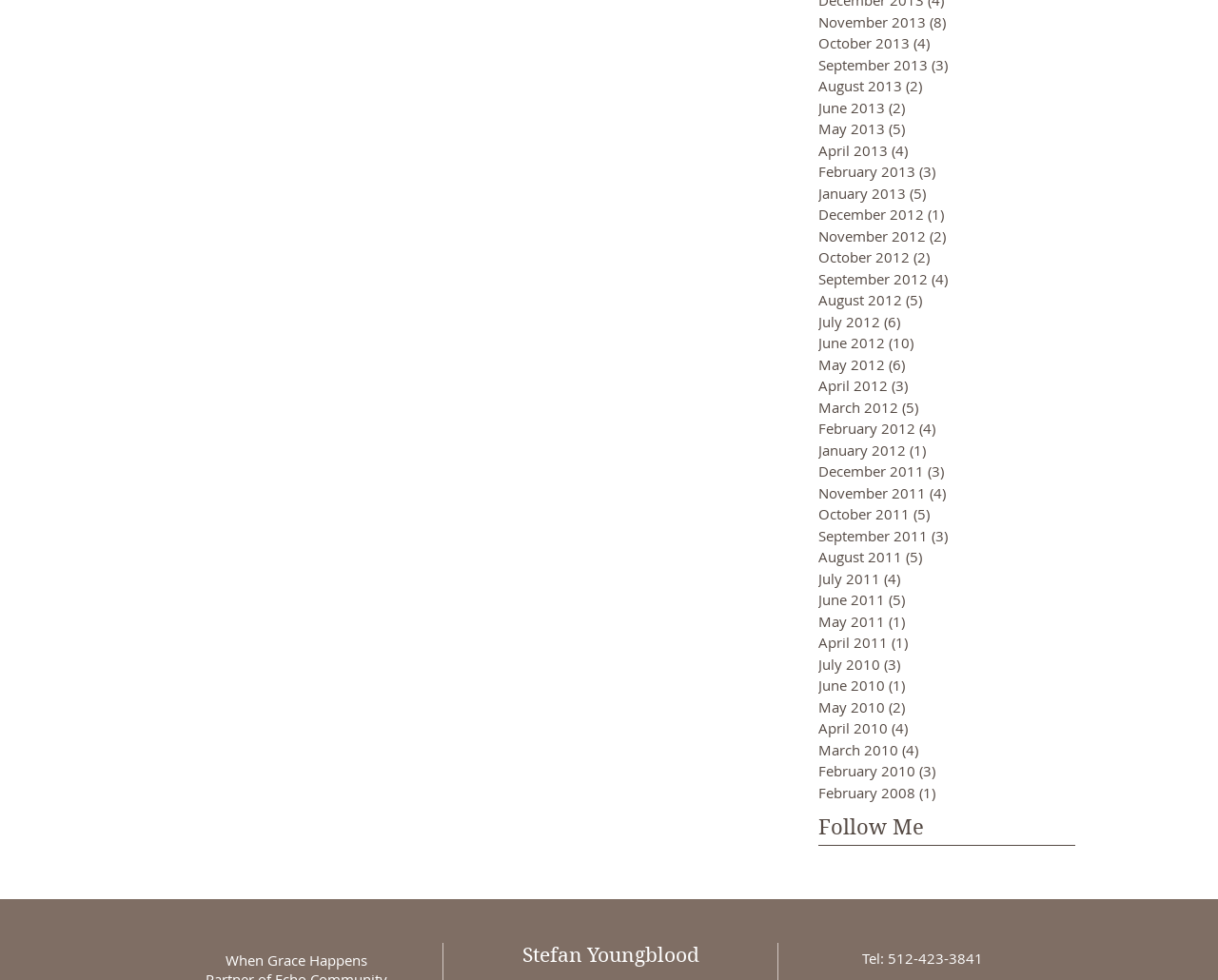How many months are listed on the webpage?
Carefully analyze the image and provide a detailed answer to the question.

I counted the number of links on the webpage that represent months, starting from November 2013 to February 2008, and found a total of 36 months listed.